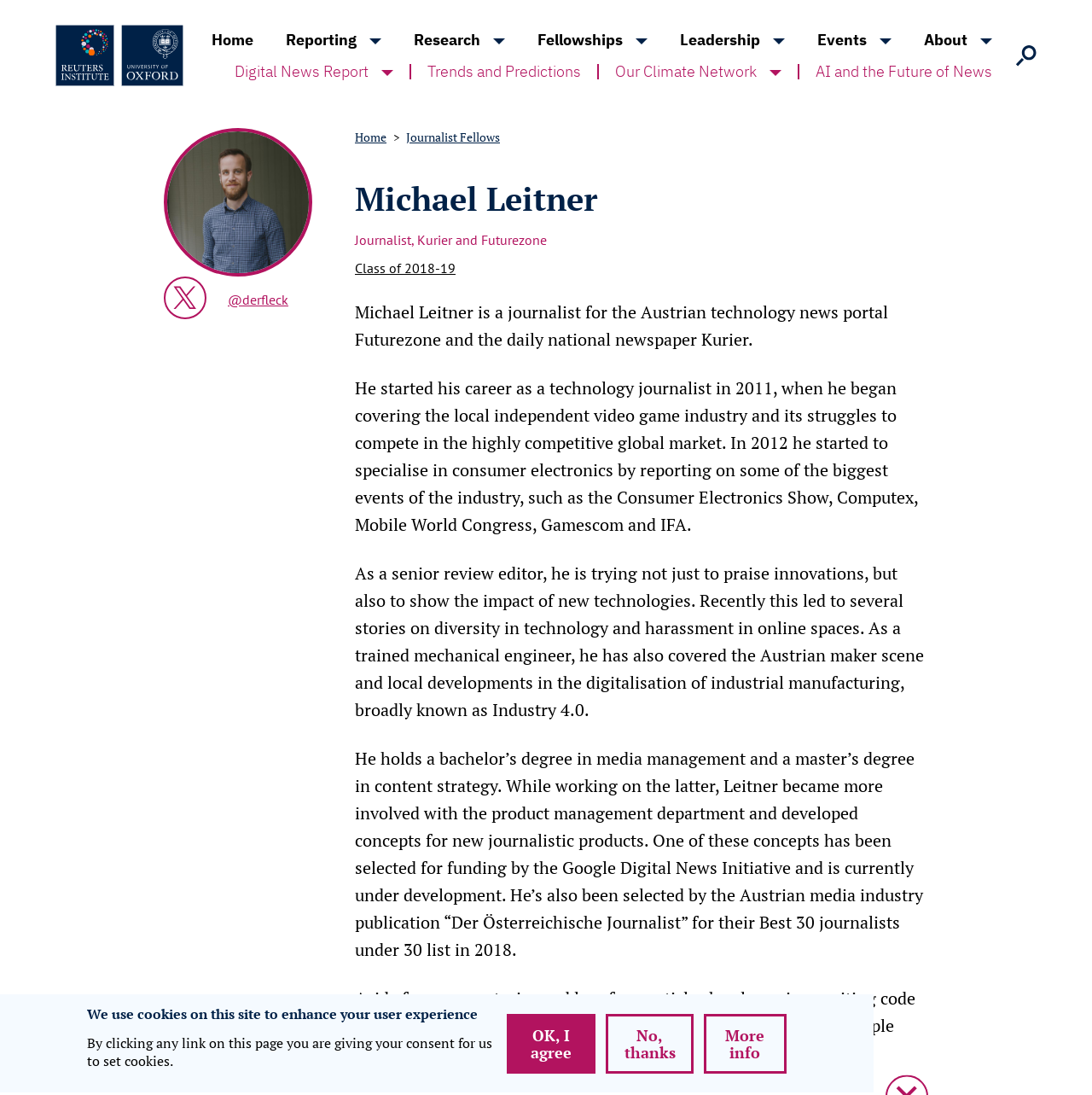Can you specify the bounding box coordinates of the area that needs to be clicked to fulfill the following instruction: "Search our website"?

[0.2, 0.156, 0.764, 0.194]